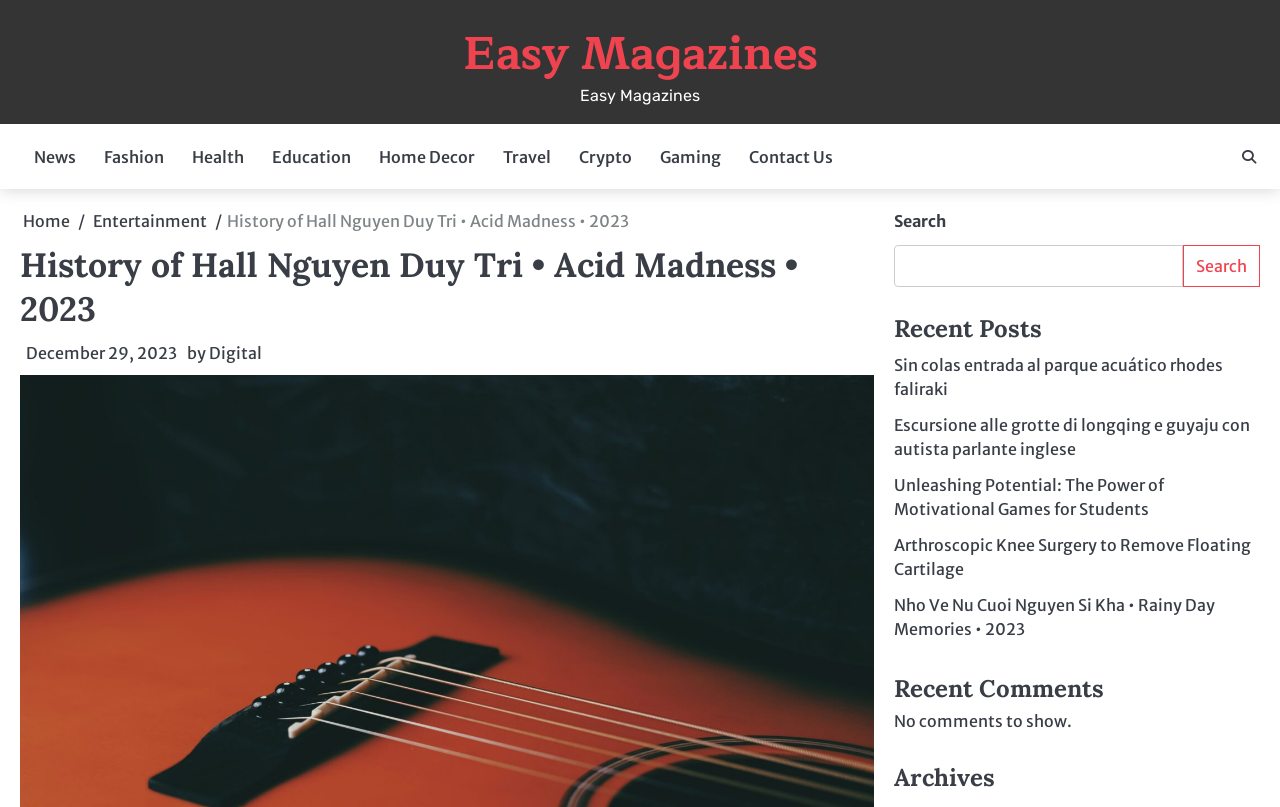Detail the webpage's structure and highlights in your description.

The webpage is about the artistic journey of History of Hall Nguyen Duy Tri, specifically his "Acid Madness" series in 2023. At the top, there are several links to different categories, including Easy Magazines, News, Fashion, Health, Education, Home Decor, Travel, Crypto, Gaming, and Contact Us. 

Below these links, there is a navigation section with breadcrumbs, showing the current page's location in the website's hierarchy. The breadcrumbs include links to Home and Entertainment, and a static text displaying the title "History of Hall Nguyen Duy Tri • Acid Madness • 2023".

On the left side, there is a header section with a heading element displaying the same title as the breadcrumbs. Below this, there is a link to the date "December 29, 2023", followed by a static text "by" and a link to the author "Digital".

On the right side, there is a search bar with a static text "Search", a search box, and a search button. Below the search bar, there is a heading "Recent Posts" followed by five links to different articles, including "Sin colas entrada al parque acuático rhodes faliraki", "Escursione alle grotte di longqing e guyaju con autista parlante inglese", "Unleashing Potential: The Power of Motivational Games for Students", "Arthroscopic Knee Surgery to Remove Floating Cartilage", and "Nho Ve Nu Cuoi Nguyen Si Kha • Rainy Day Memories • 2023".

Further down, there are headings for "Recent Comments" and "Archives". However, there are no comments to show, and the archives section is empty.